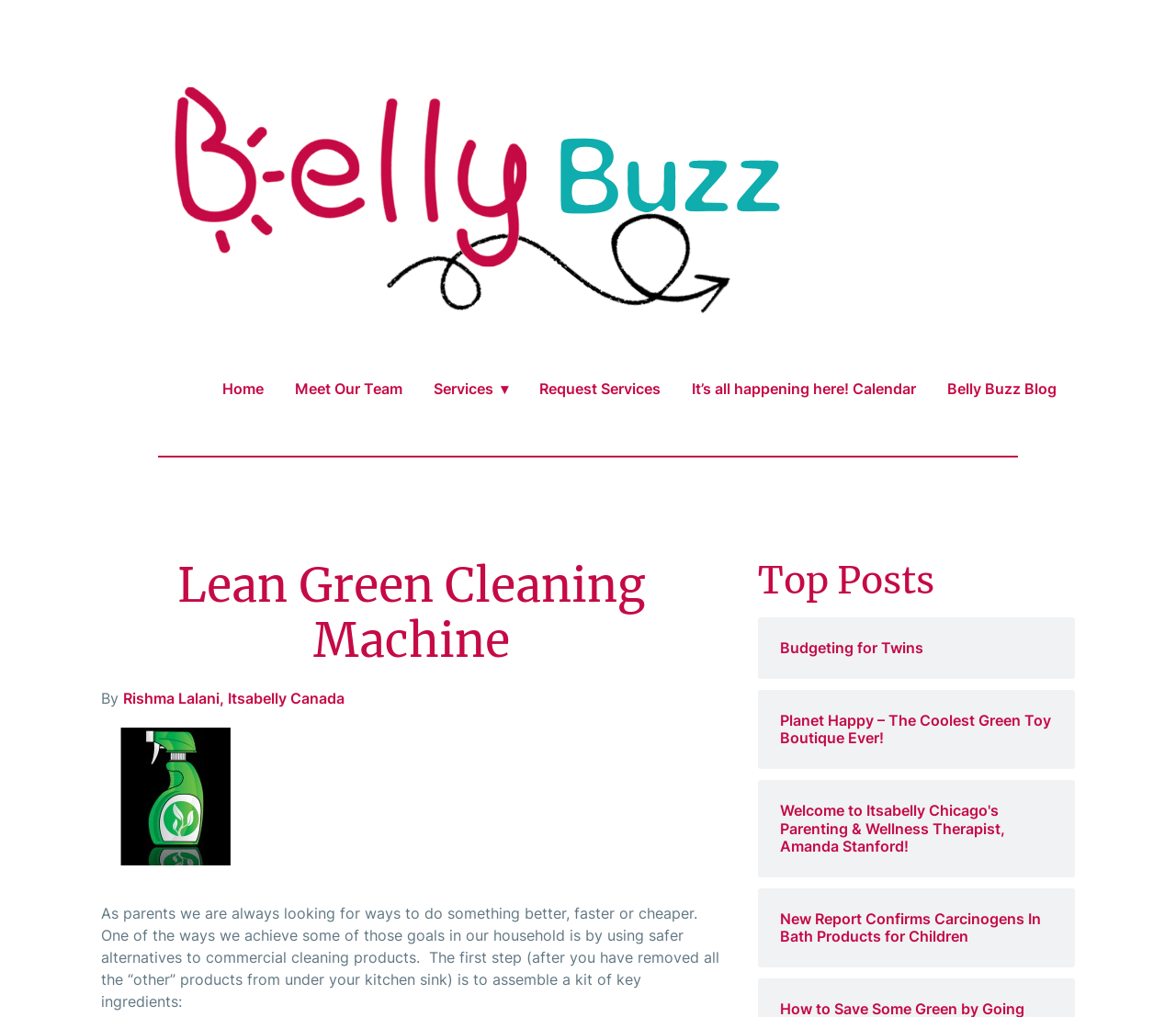Provide the bounding box for the UI element matching this description: "Rishma Lalani, Itsabelly Canada".

[0.105, 0.677, 0.293, 0.695]